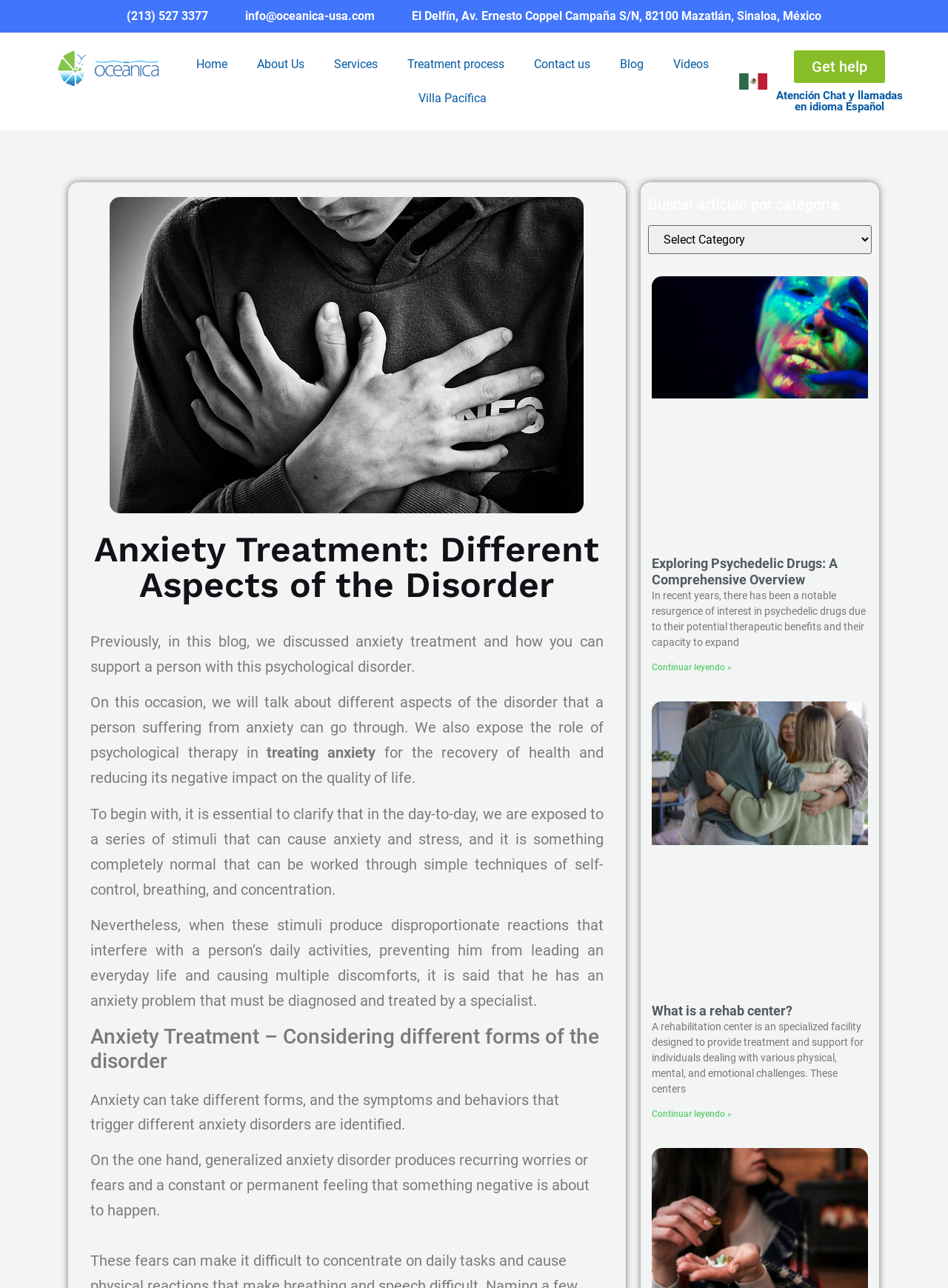Identify the bounding box coordinates of the area you need to click to perform the following instruction: "Visit the 'Home' page".

[0.191, 0.037, 0.255, 0.063]